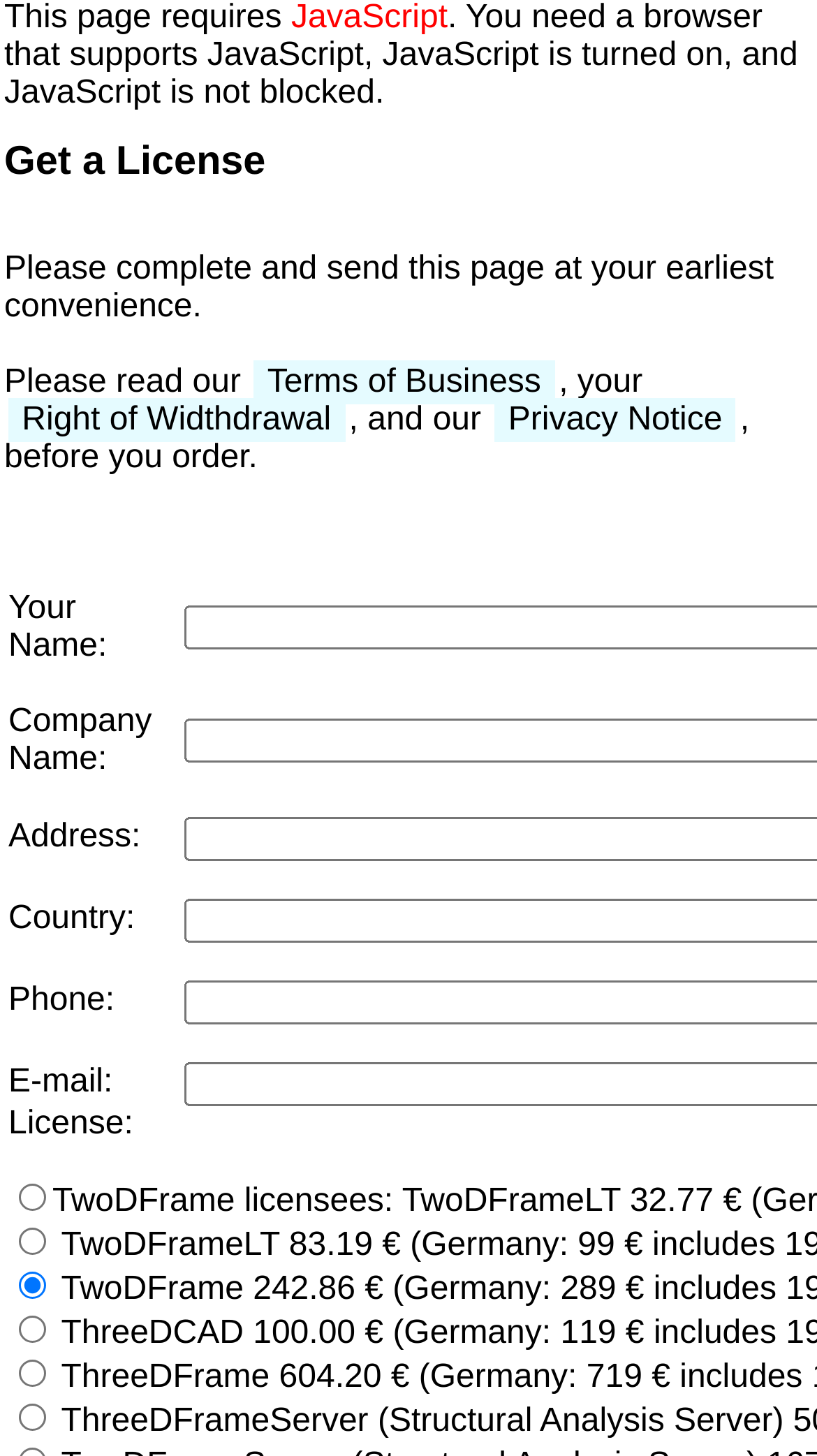Specify the bounding box coordinates of the element's region that should be clicked to achieve the following instruction: "Click Right of Withdrawal". The bounding box coordinates consist of four float numbers between 0 and 1, in the format [left, top, right, bottom].

[0.01, 0.273, 0.422, 0.303]